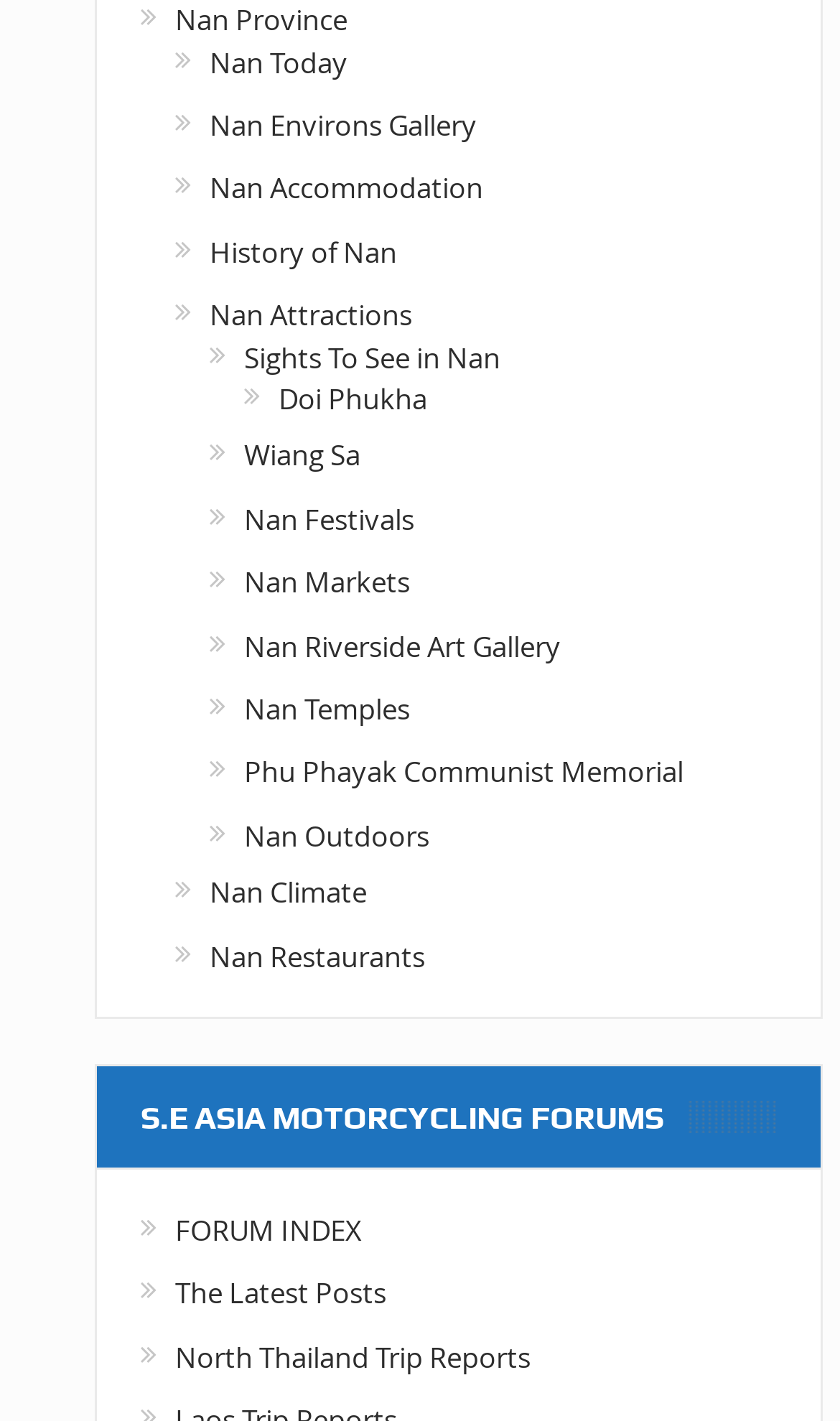Reply to the question below using a single word or brief phrase:
What is the last link in the Nan section?

Nan Outdoors